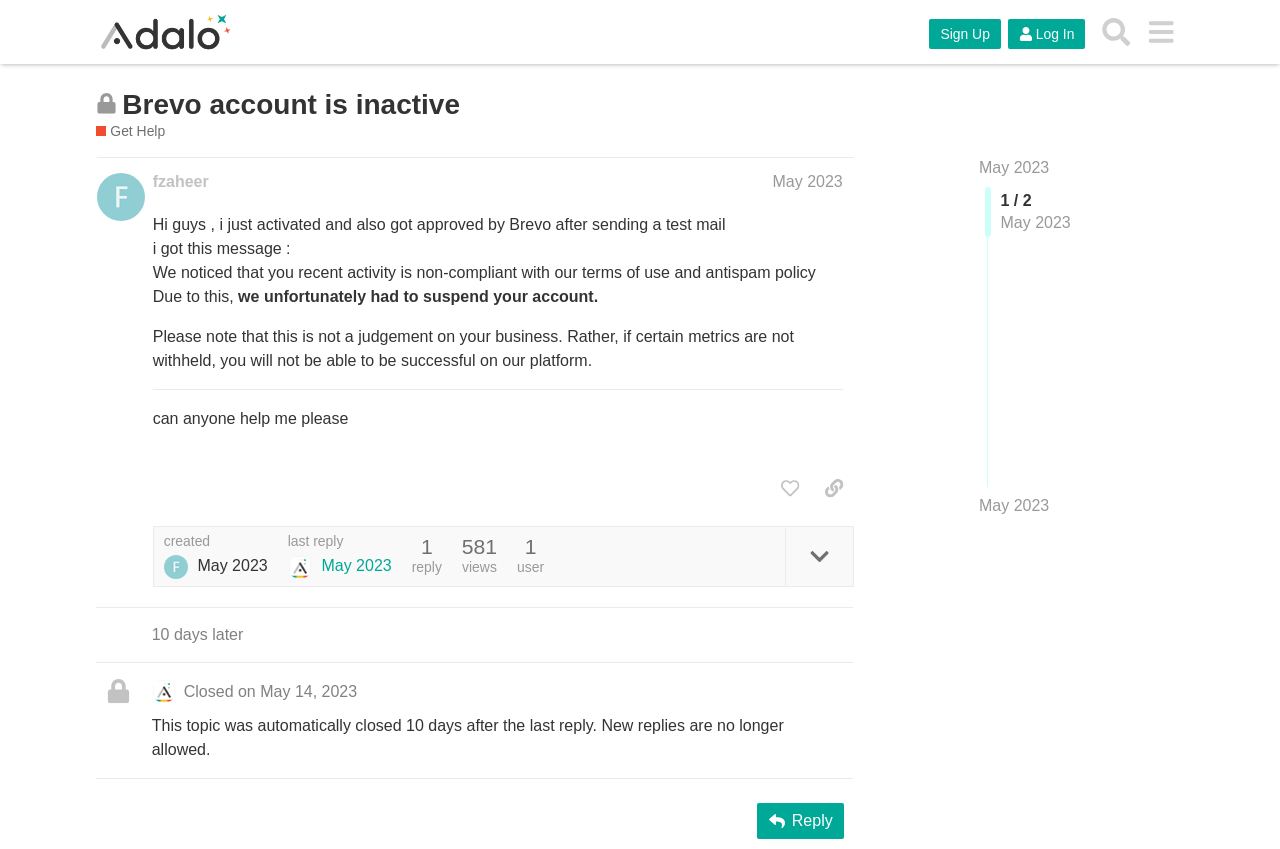What is the status of the topic discussed on this webpage?
Please respond to the question with a detailed and well-explained answer.

The webpage contains a region with the text 'This topic is closed; it no longer accepts new replies', which indicates that the topic discussed on this webpage is closed.